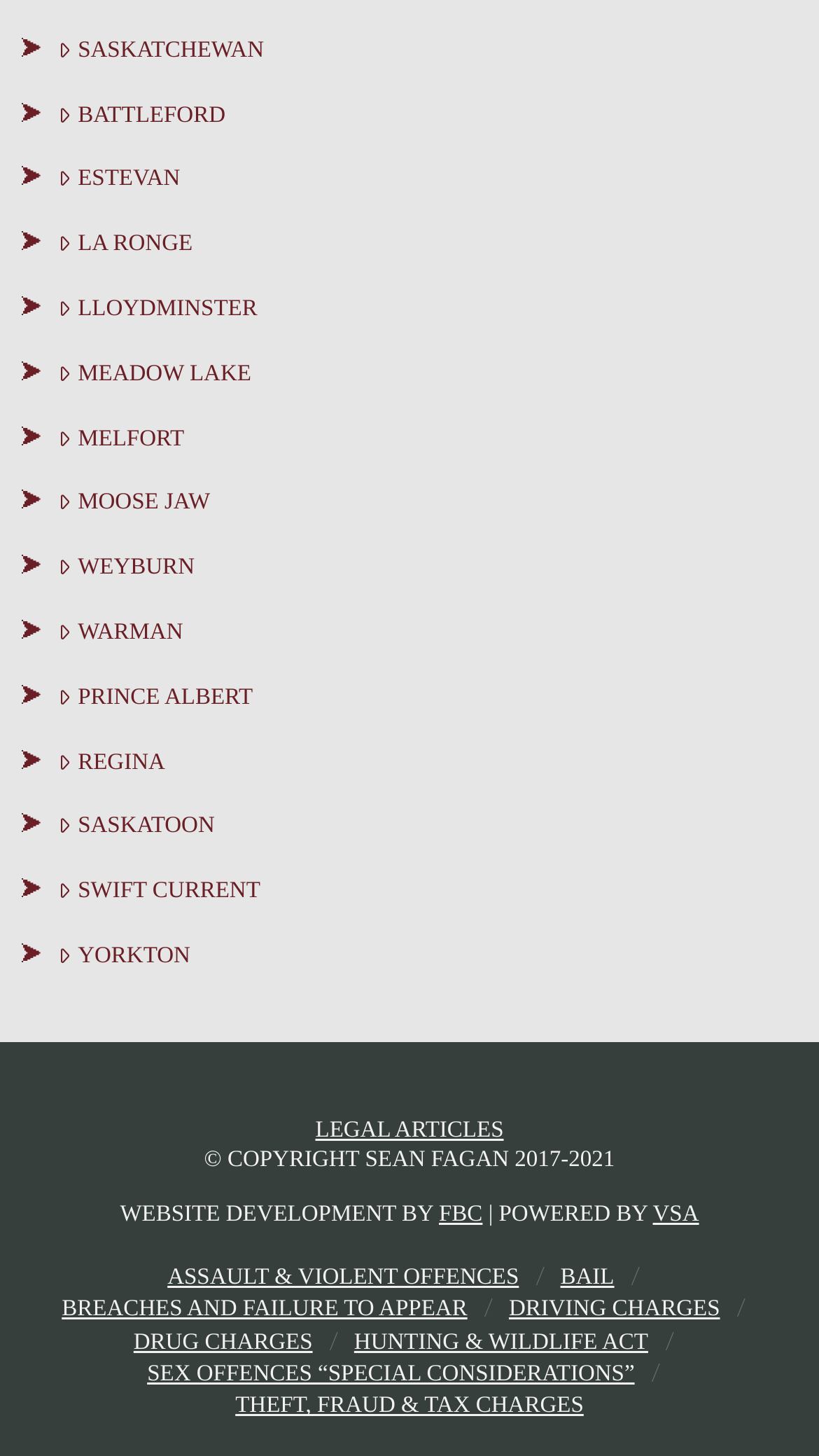Please identify the bounding box coordinates of where to click in order to follow the instruction: "Explore BAIL".

[0.684, 0.867, 0.75, 0.888]